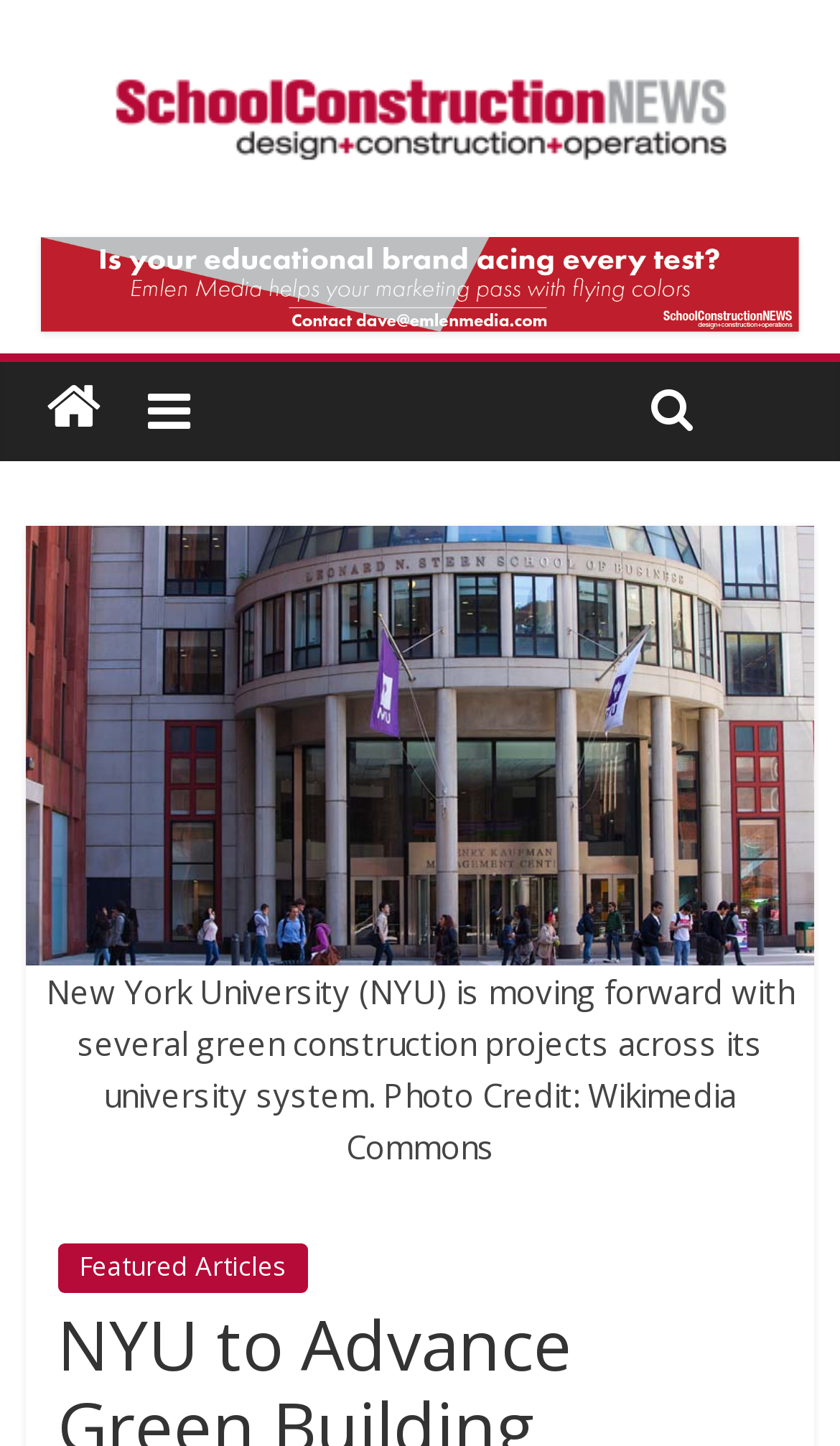What type of articles are featured?
From the screenshot, supply a one-word or short-phrase answer.

Featured Articles